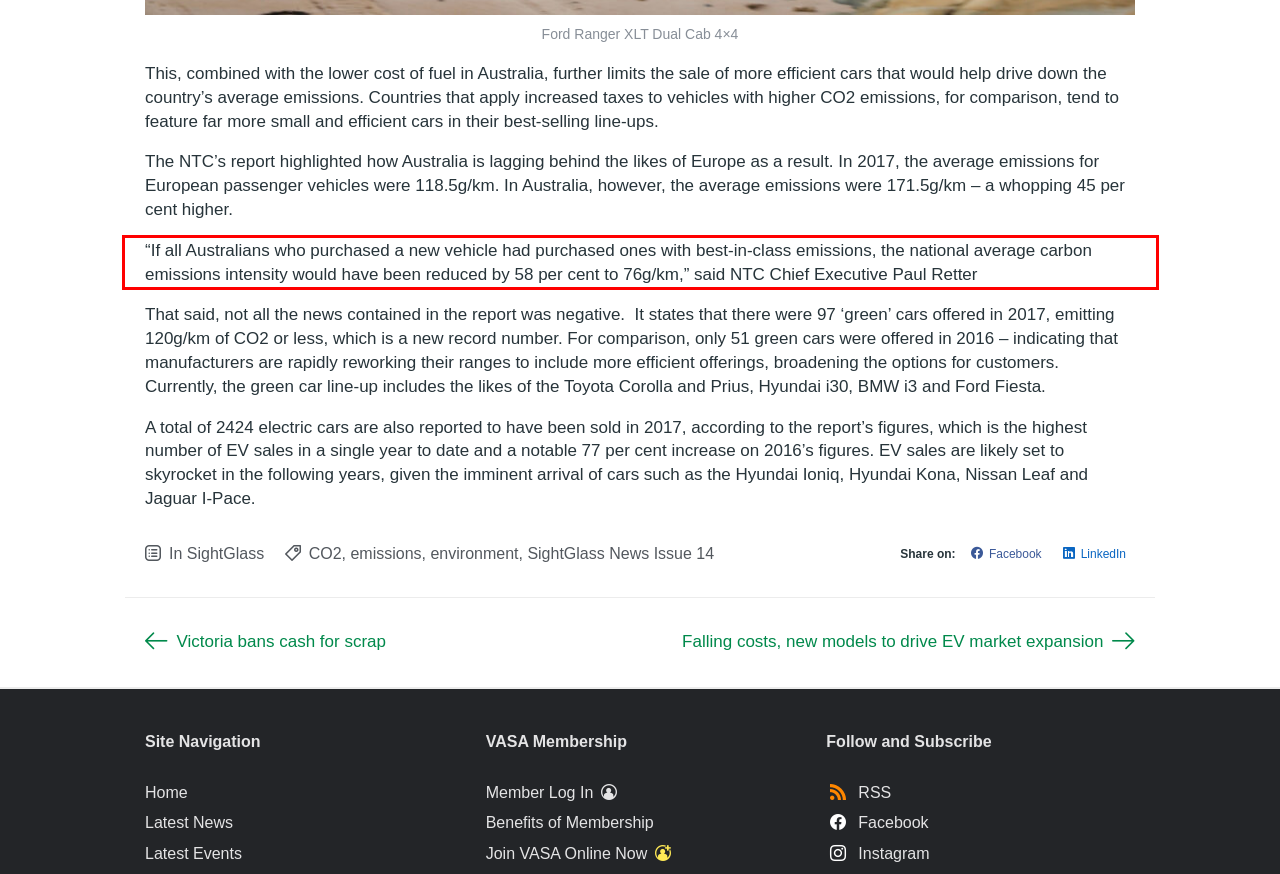Using the provided webpage screenshot, recognize the text content in the area marked by the red bounding box.

“If all Australians who purchased a new vehicle had purchased ones with best-in-class emissions, the national average carbon emissions intensity would have been reduced by 58 per cent to 76g/km,” said NTC Chief Executive Paul Retter